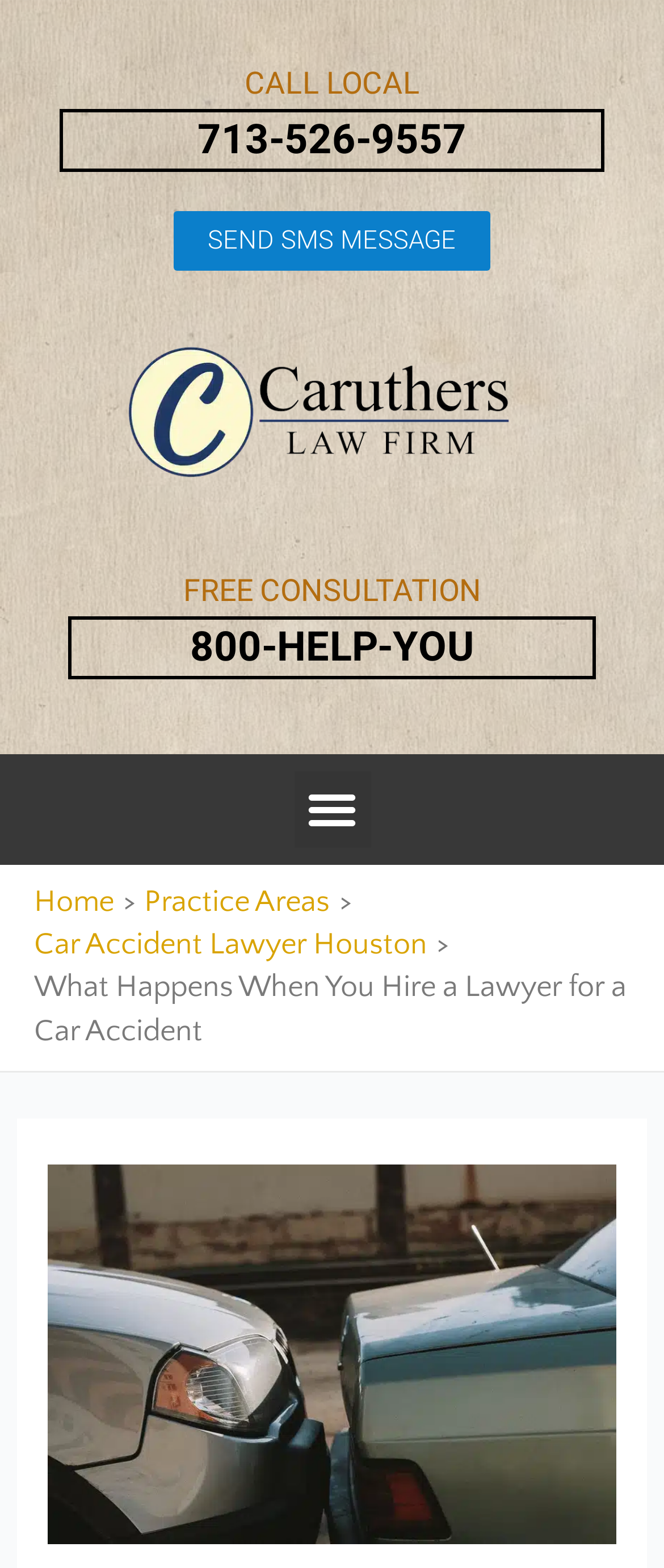Please specify the bounding box coordinates of the clickable region necessary for completing the following instruction: "Click CALL LOCAL". The coordinates must consist of four float numbers between 0 and 1, i.e., [left, top, right, bottom].

[0.368, 0.041, 0.632, 0.064]